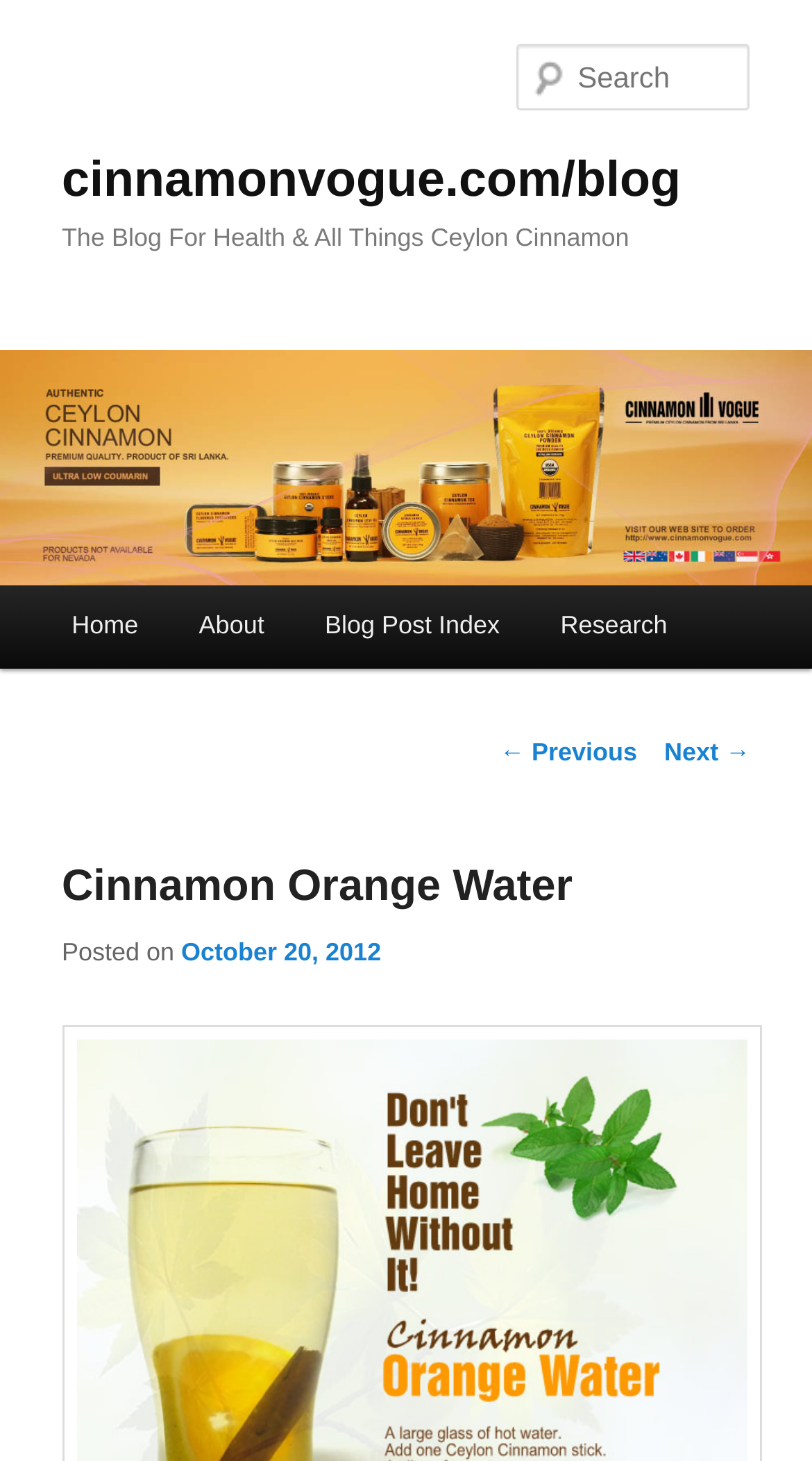Identify the bounding box coordinates of the region that needs to be clicked to carry out this instruction: "search for a keyword". Provide these coordinates as four float numbers ranging from 0 to 1, i.e., [left, top, right, bottom].

[0.637, 0.03, 0.924, 0.076]